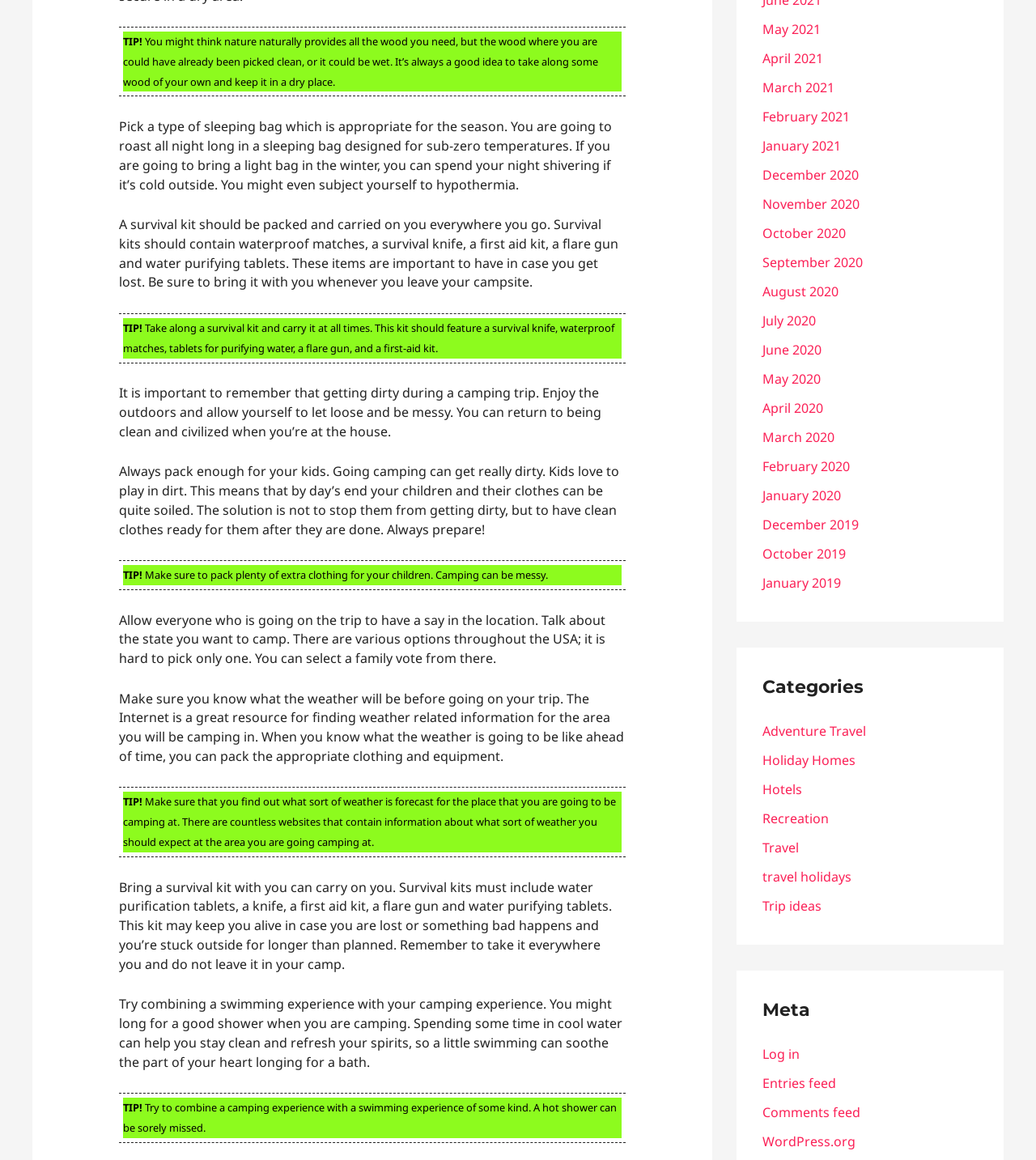What is the topic of the webpage?
Look at the webpage screenshot and answer the question with a detailed explanation.

Based on the content of the webpage, it appears to be providing tips and advice for camping, including information about packing, preparing for the weather, and staying safe.